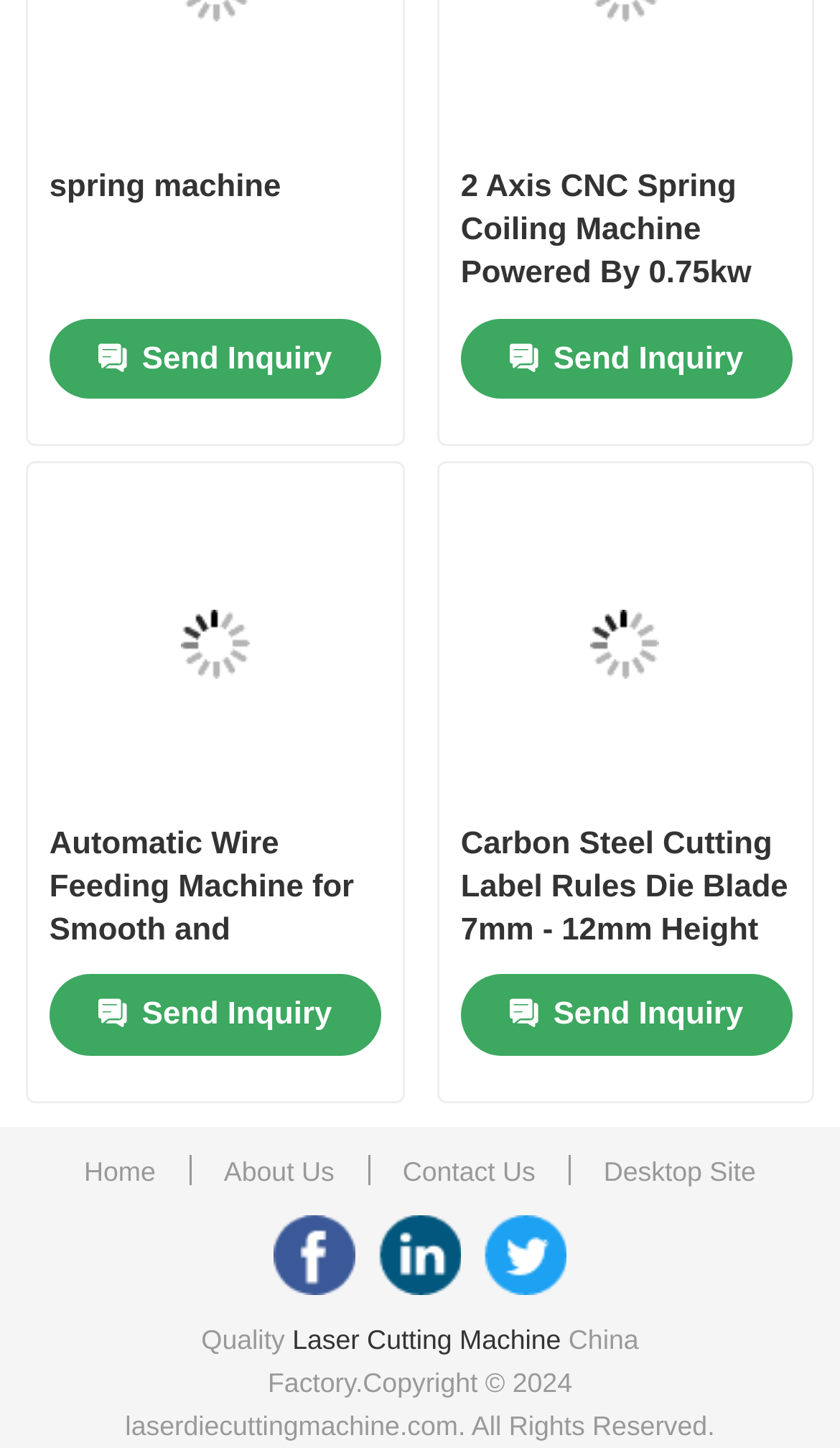Determine the bounding box coordinates for the UI element matching this description: "alt="Bariatric Innovations of Atlanta"".

None